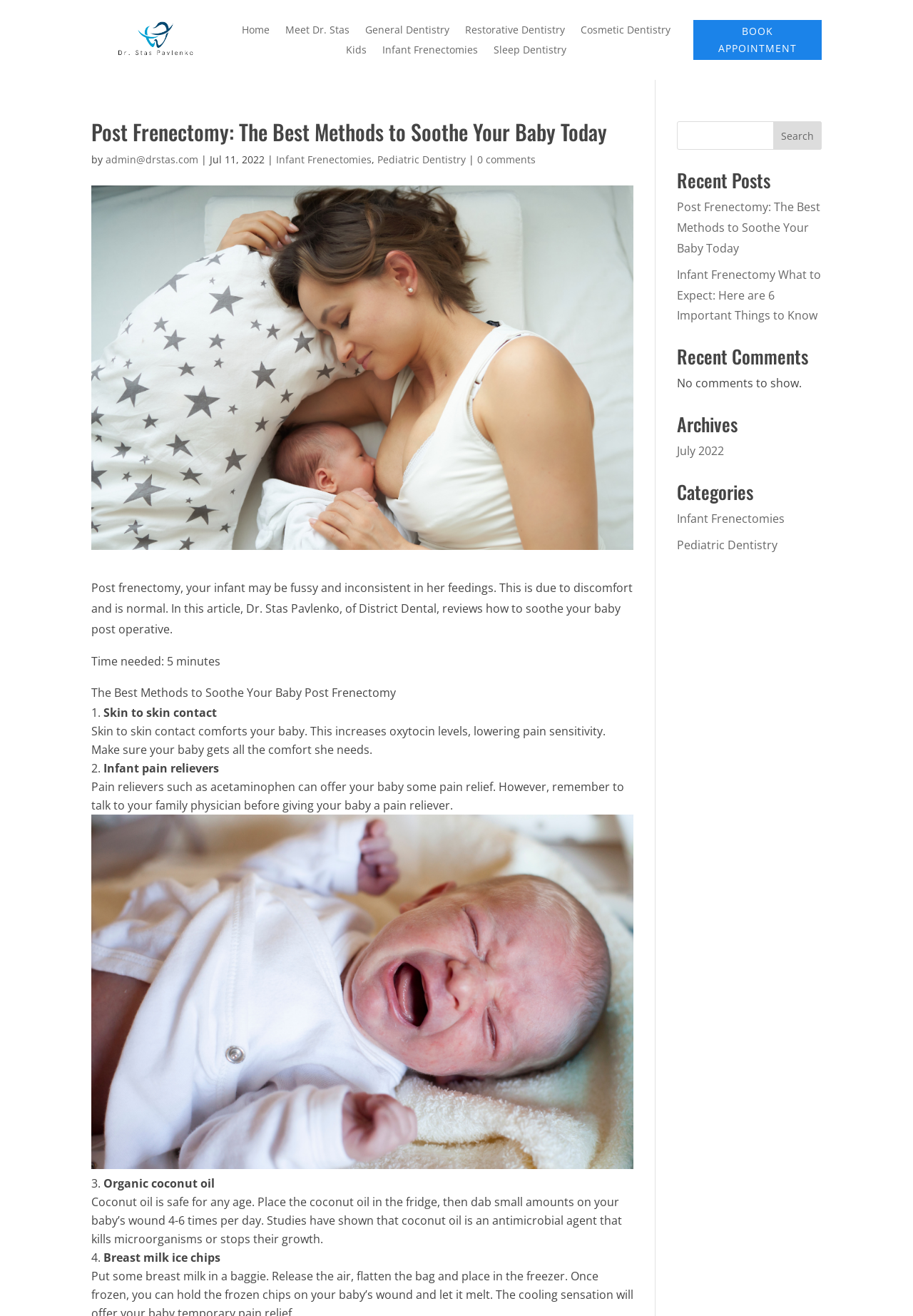Specify the bounding box coordinates of the area to click in order to follow the given instruction: "Read 'Post Frenectomy: The Best Methods to Soothe Your Baby Today' article."

[0.1, 0.092, 0.694, 0.114]